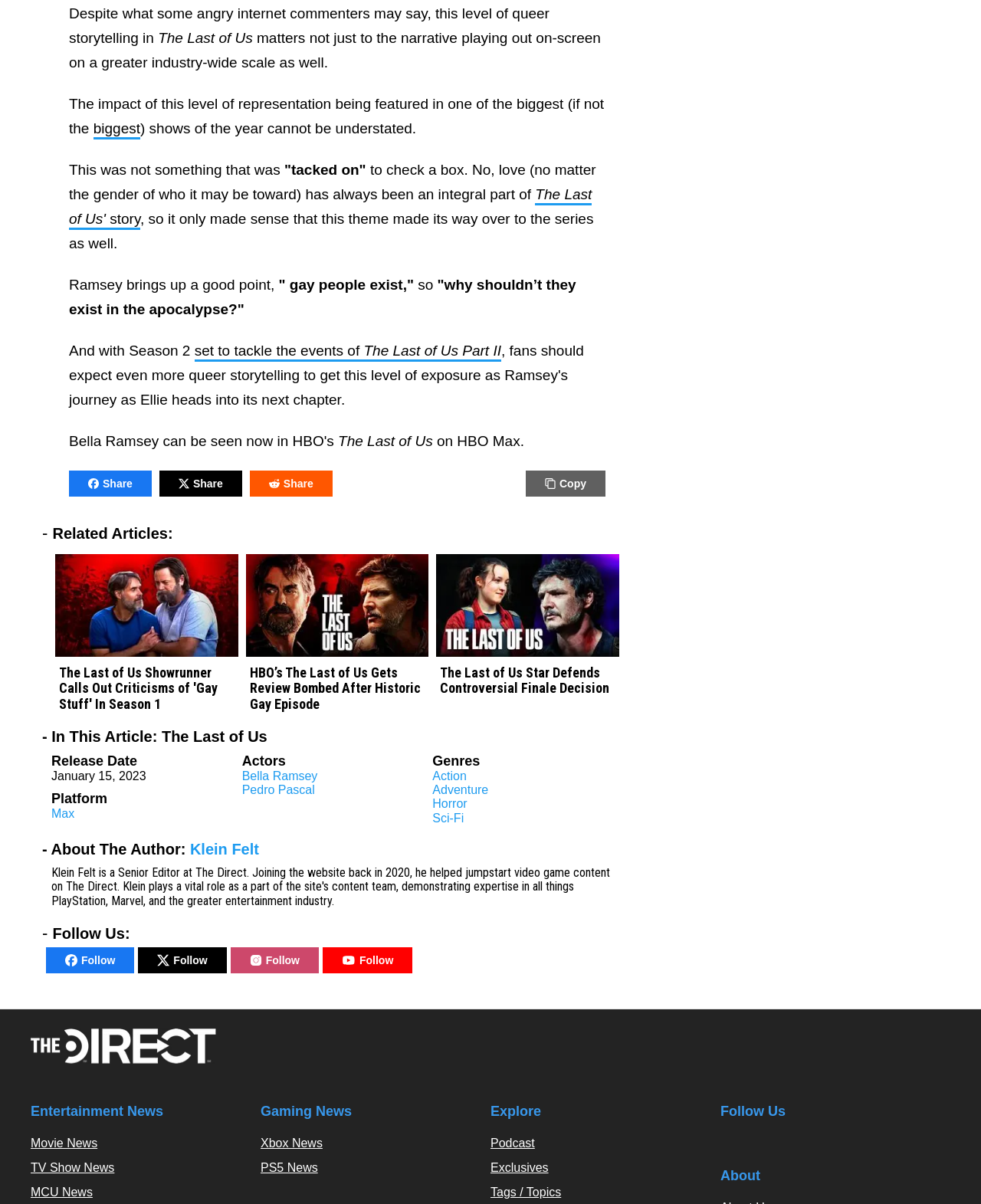Given the element description: "parent_node: EMAIL ADDRESS* name="EMAIL" placeholder="example@example.com"", predict the bounding box coordinates of this UI element. The coordinates must be four float numbers between 0 and 1, given as [left, top, right, bottom].

None